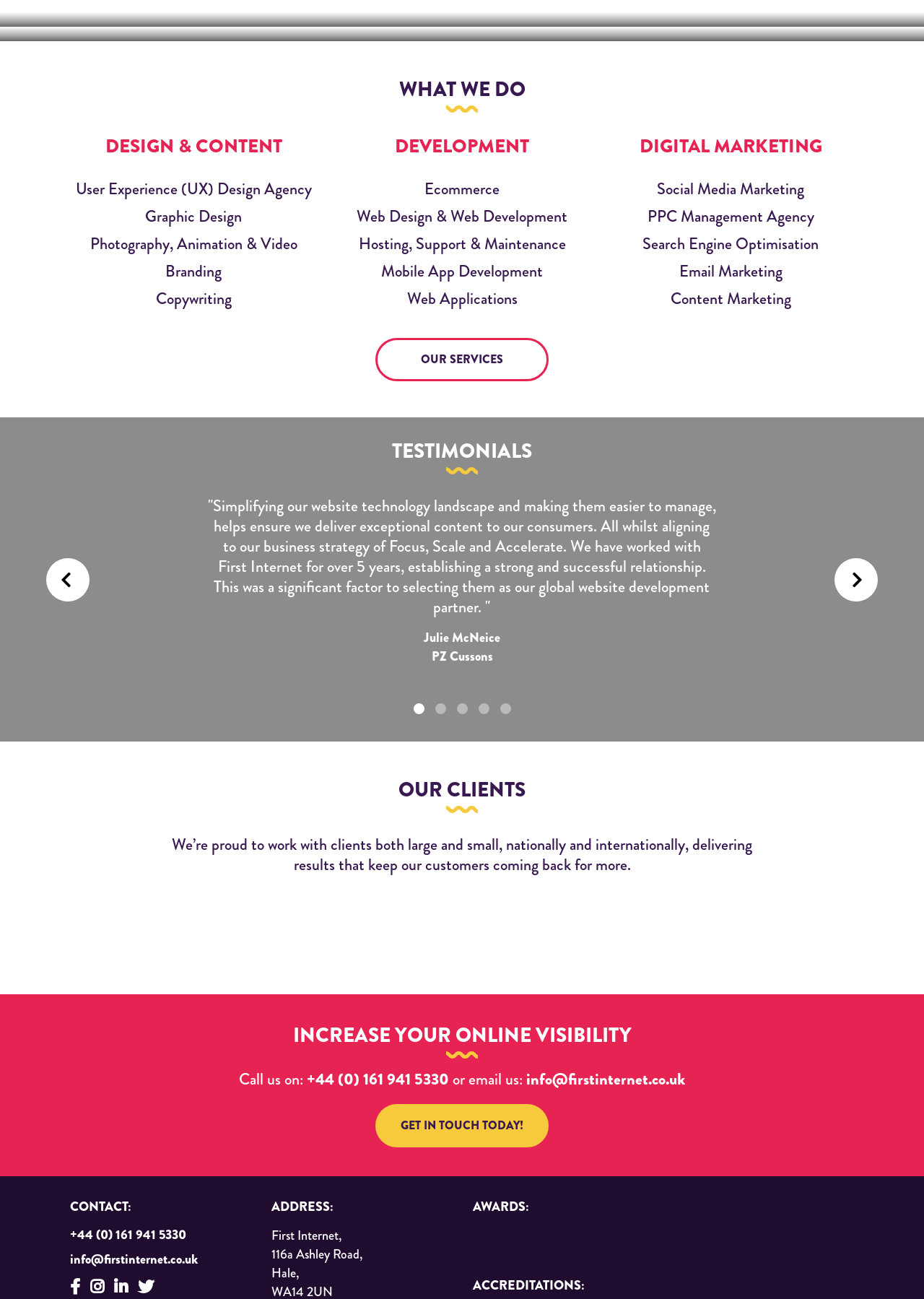What services does First Internet offer?
From the image, respond using a single word or phrase.

Design, Development, Digital Marketing